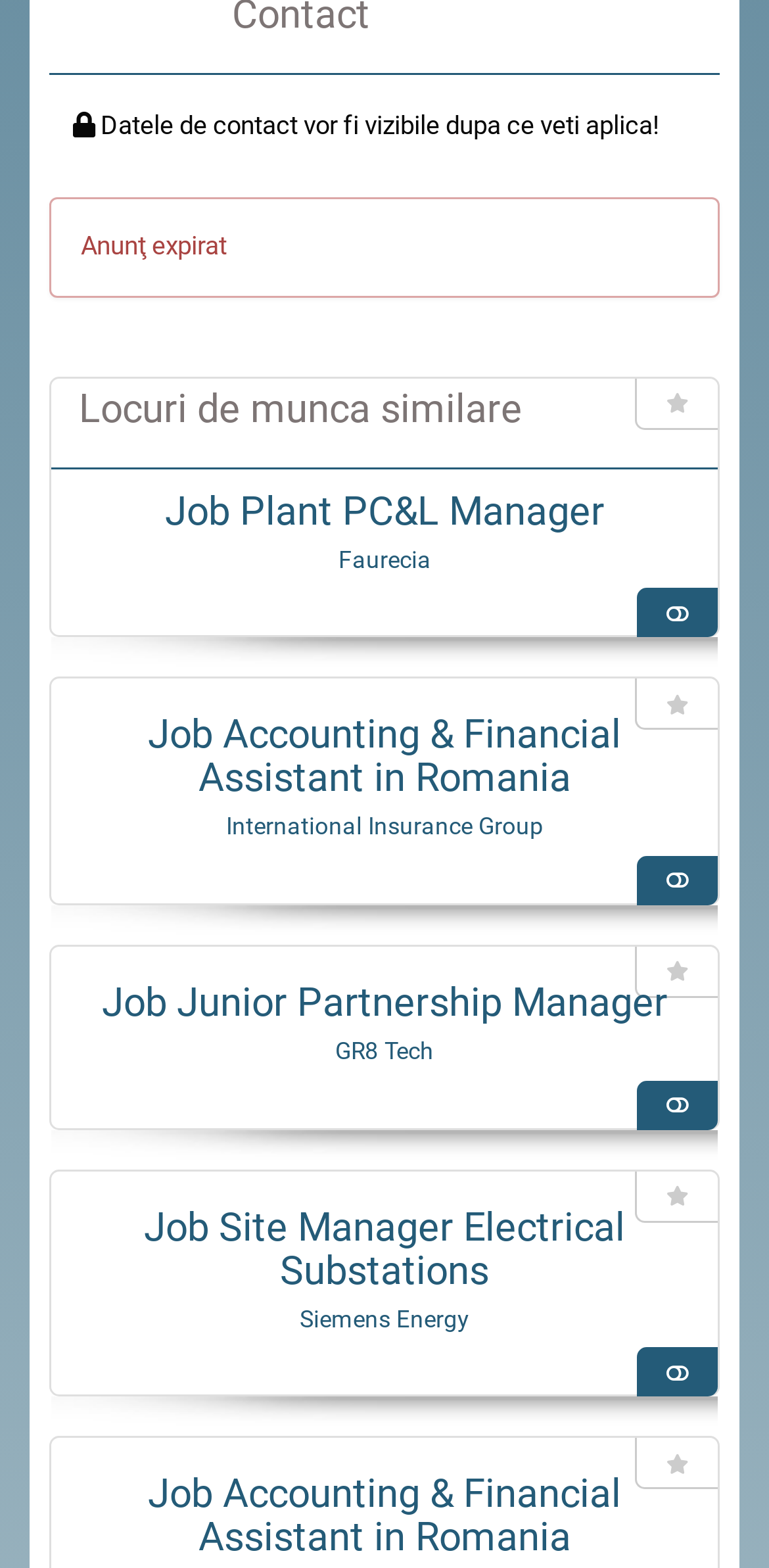How many job postings are listed?
Could you answer the question with a detailed and thorough explanation?

I counted the number of job postings by looking at the headings and links on the webpage. There are 8 job postings listed, each with a heading and a link to the job description.